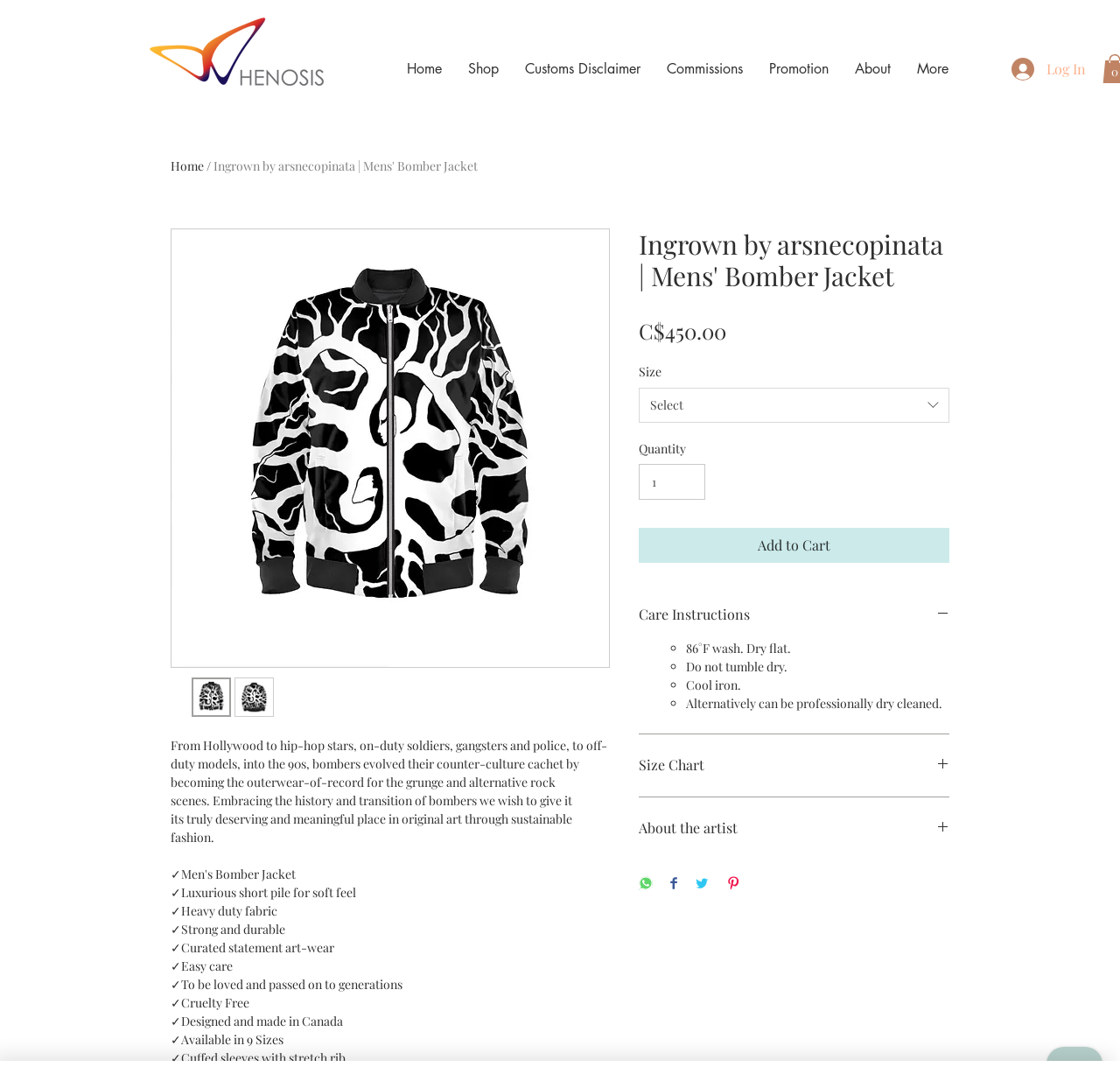Determine the main headline of the webpage and provide its text.

Ingrown by arsnecopinata | Mens' Bomber Jacket